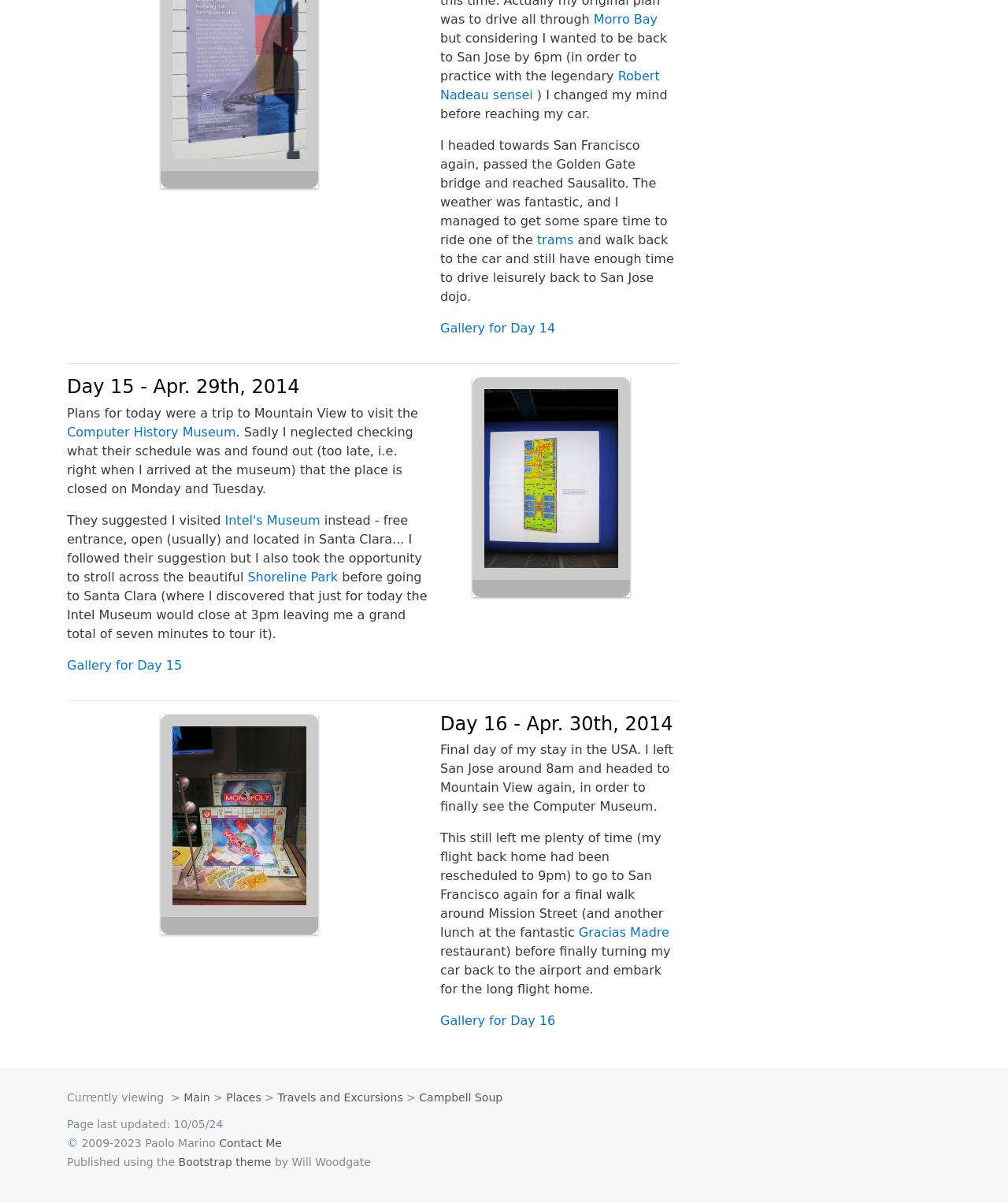What is the name of the restaurant mentioned on Day 16?
Respond to the question with a single word or phrase according to the image.

Gracias Madre